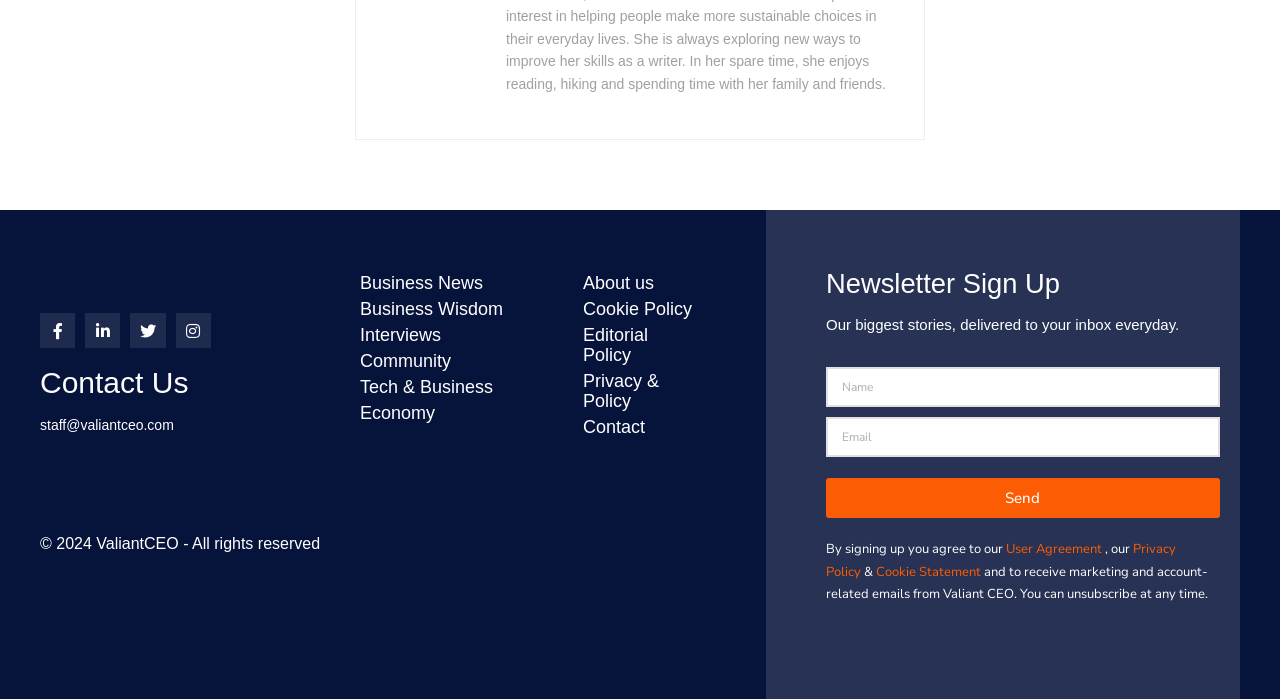Highlight the bounding box coordinates of the region I should click on to meet the following instruction: "Enter name in the newsletter sign up".

[0.645, 0.526, 0.953, 0.583]